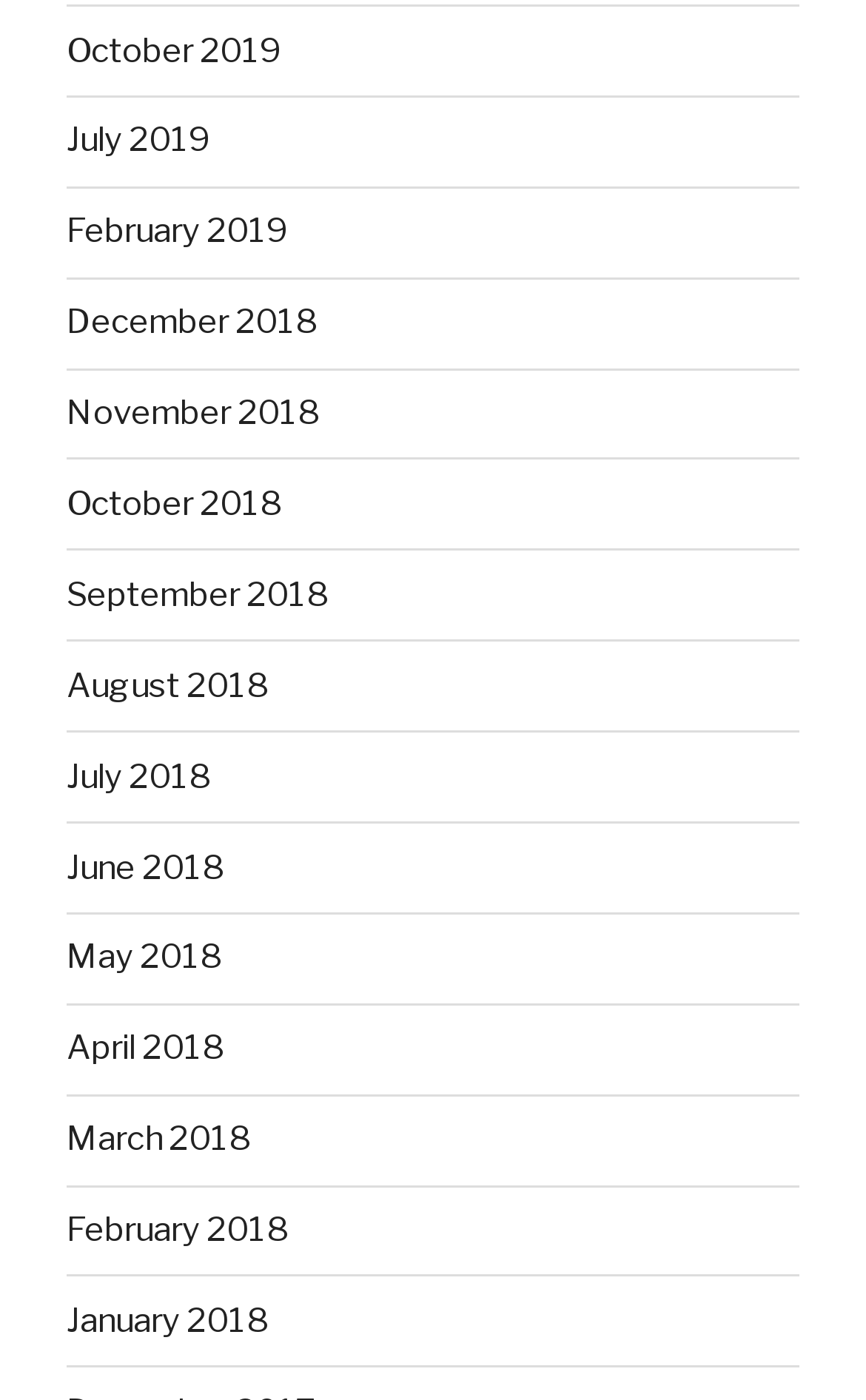Pinpoint the bounding box coordinates for the area that should be clicked to perform the following instruction: "View October 2019".

[0.077, 0.021, 0.326, 0.05]